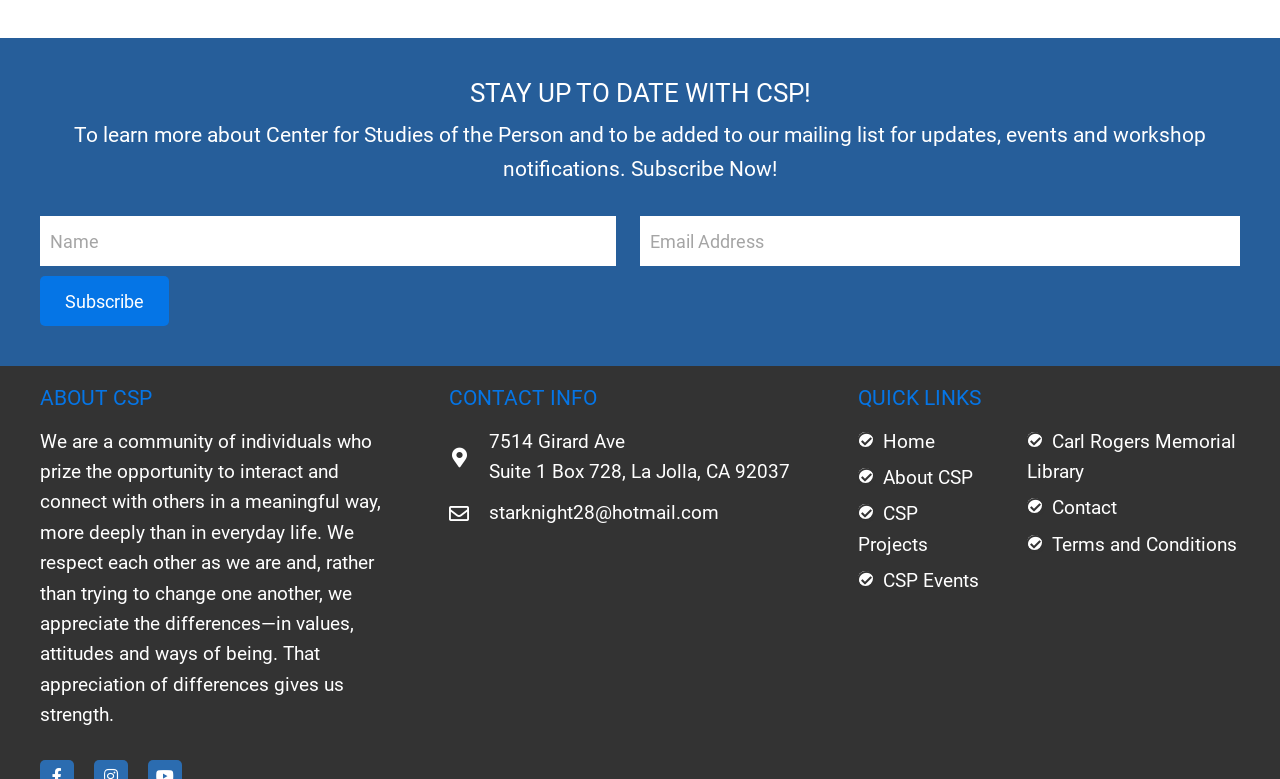Respond to the following question with a brief word or phrase:
What is the email address to contact CSP?

starknight28@hotmail.com